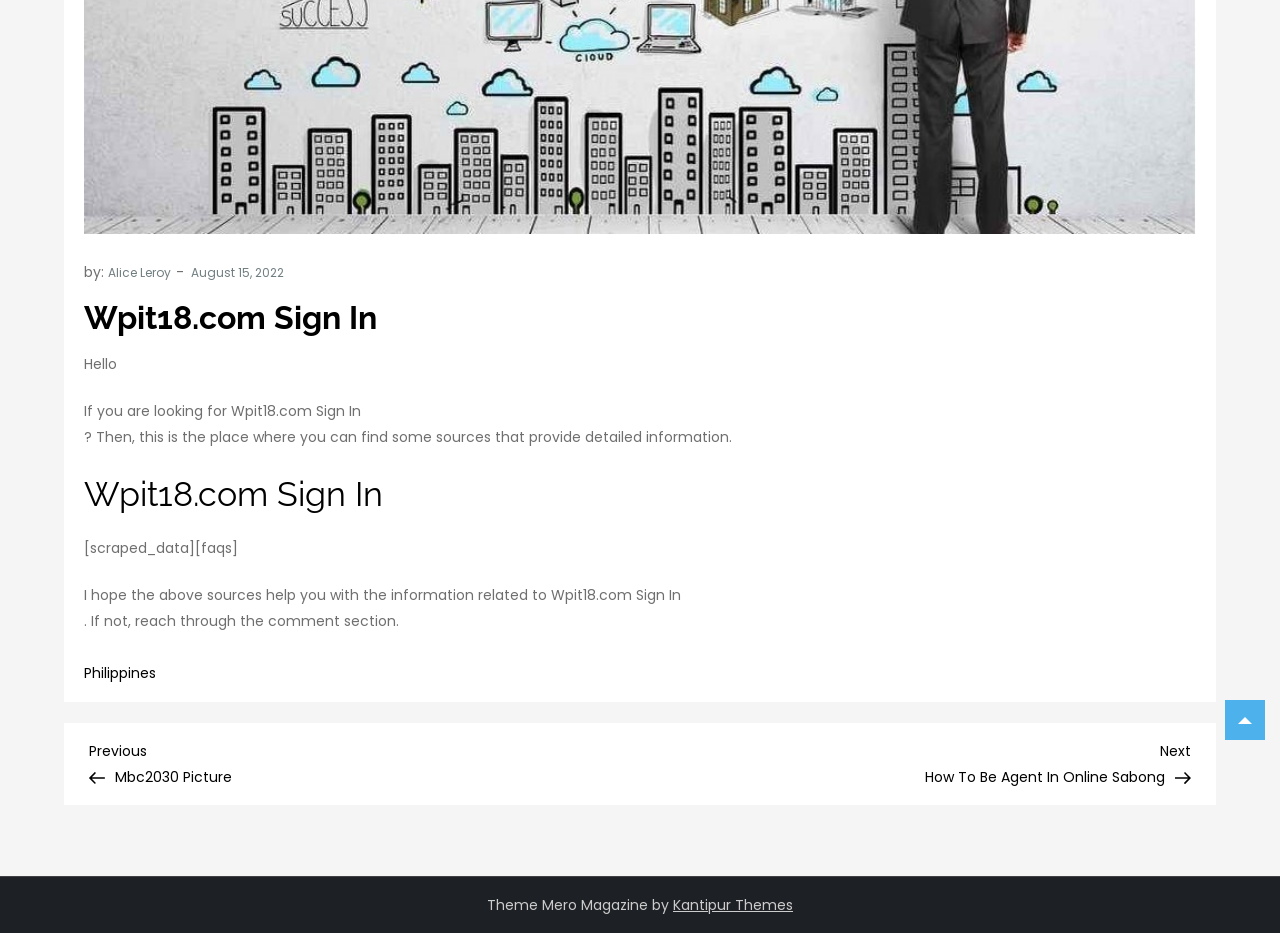Locate the bounding box for the described UI element: "Philippines". Ensure the coordinates are four float numbers between 0 and 1, formatted as [left, top, right, bottom].

[0.066, 0.711, 0.122, 0.731]